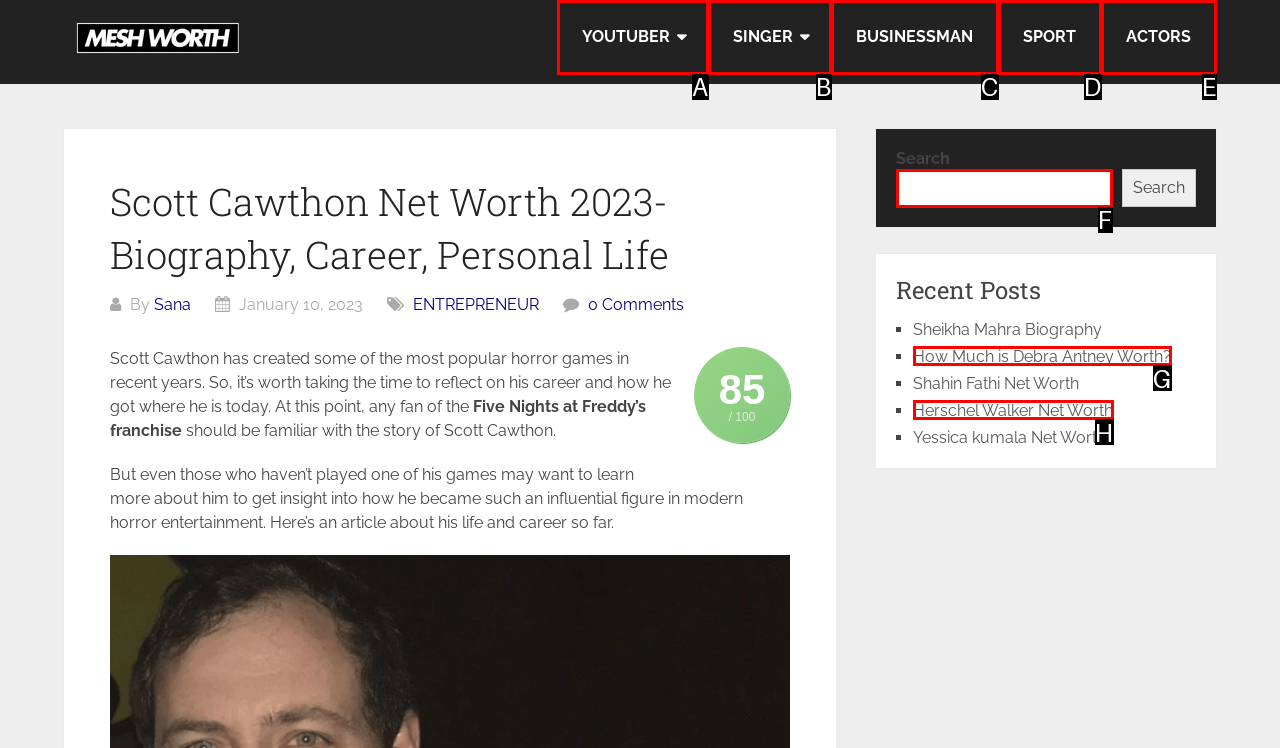Tell me the letter of the UI element to click in order to accomplish the following task: Search for a specific topic
Answer with the letter of the chosen option from the given choices directly.

F